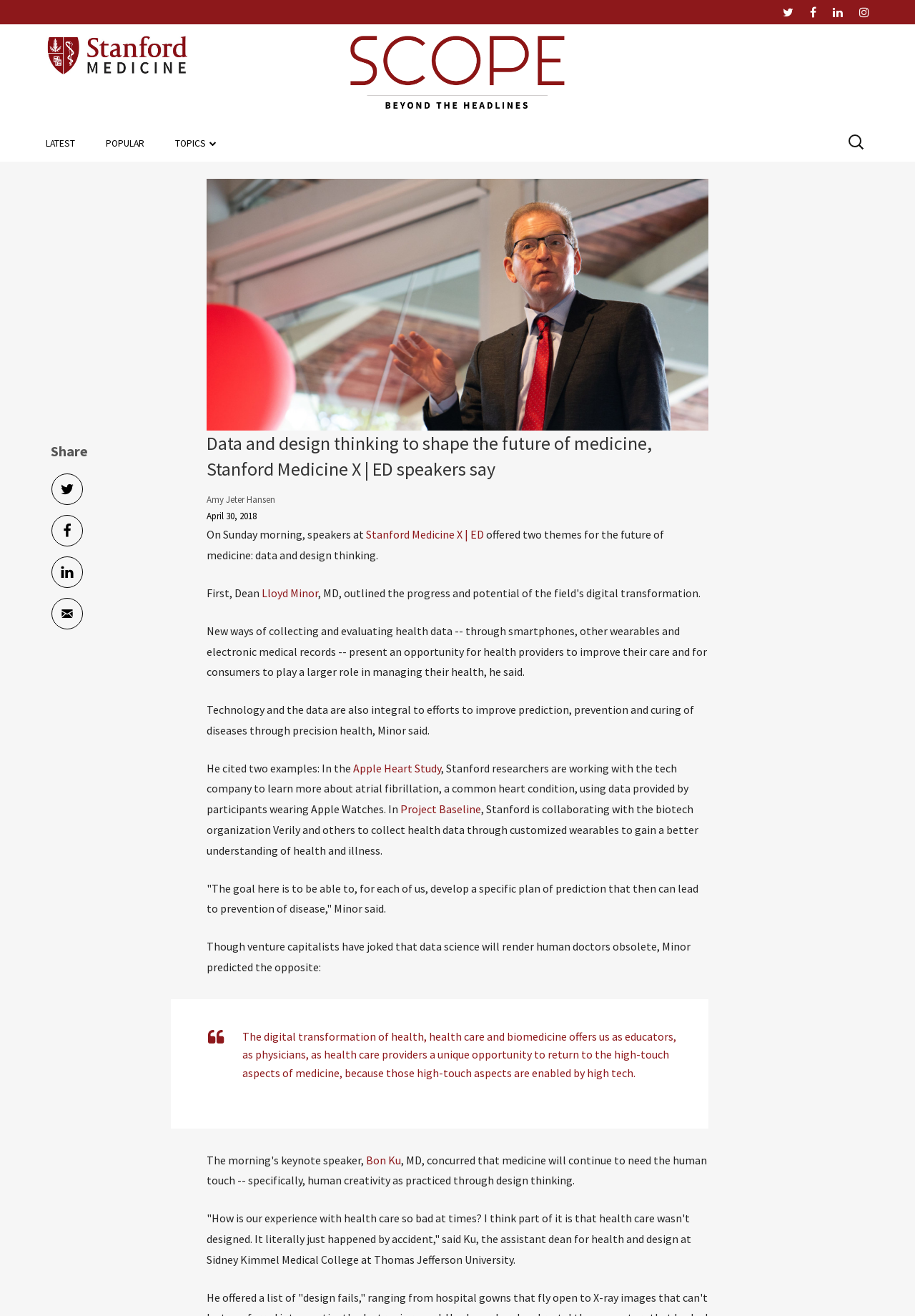What is the name of the study mentioned in the article?
Refer to the image and answer the question using a single word or phrase.

Apple Heart Study